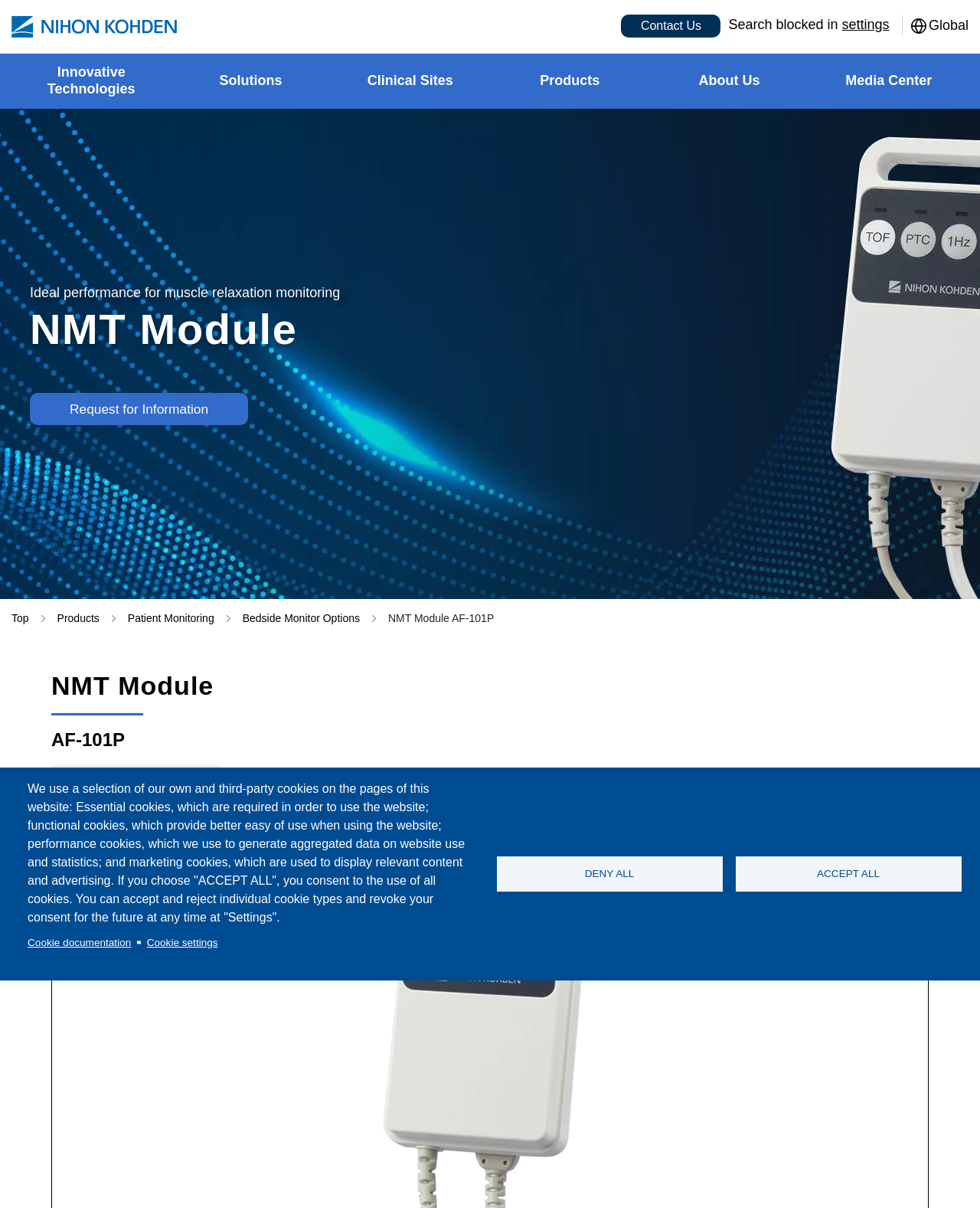Kindly determine the bounding box coordinates of the area that needs to be clicked to fulfill this instruction: "Click settings".

[0.859, 0.014, 0.907, 0.027]